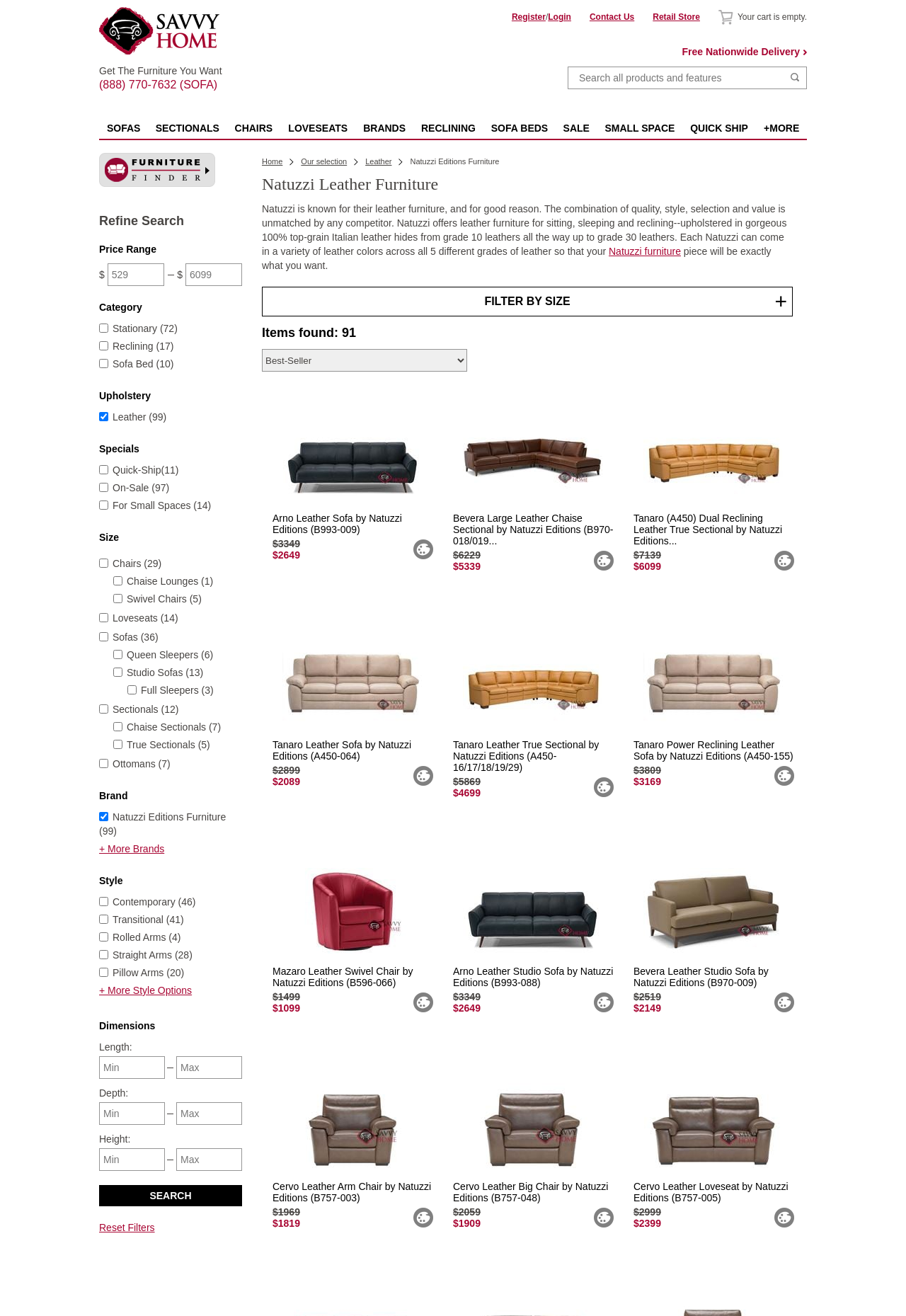Pinpoint the bounding box coordinates of the element that must be clicked to accomplish the following instruction: "Select the 'Leather' category". The coordinates should be in the format of four float numbers between 0 and 1, i.e., [left, top, right, bottom].

[0.403, 0.119, 0.432, 0.126]